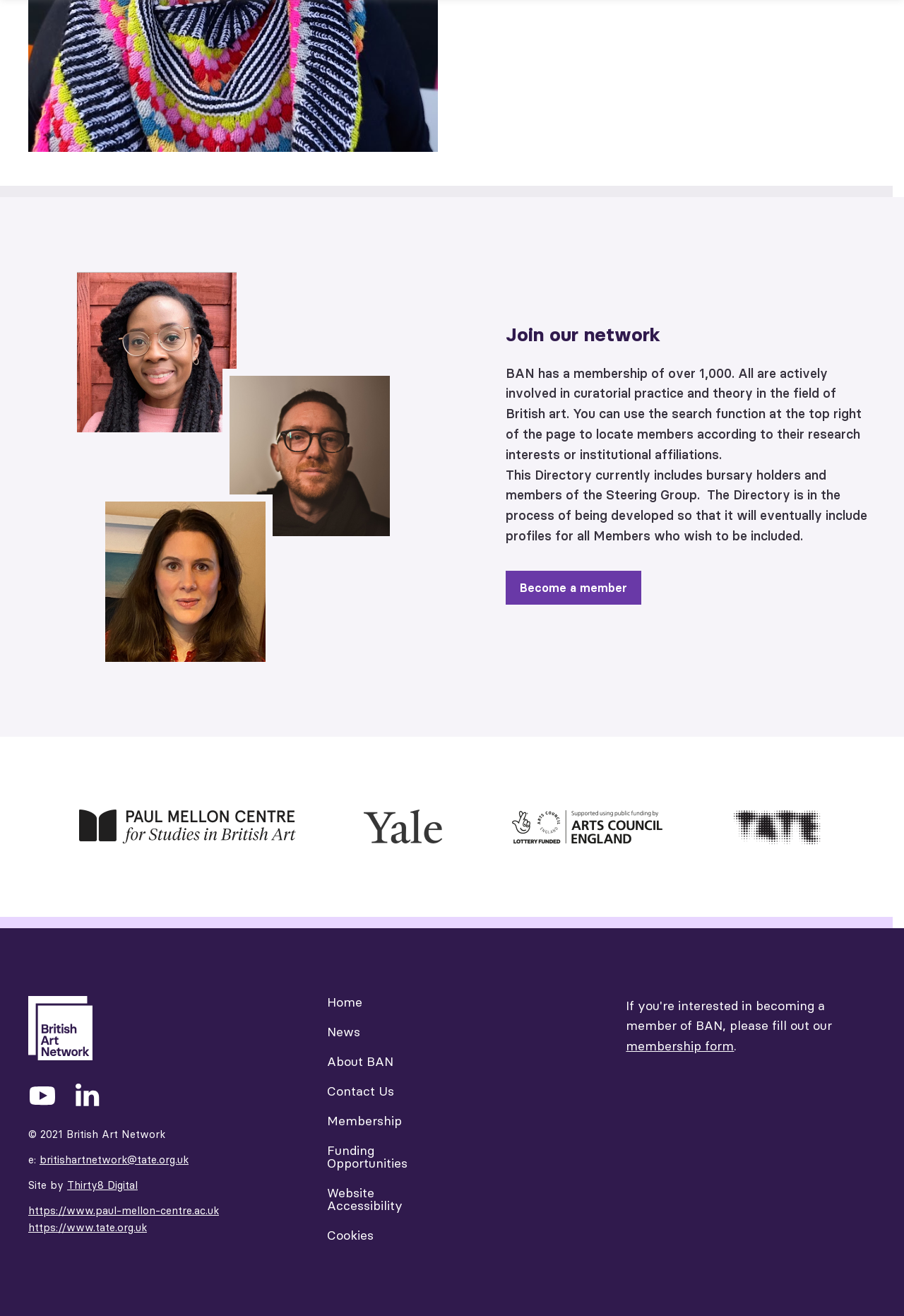Extract the bounding box coordinates for the UI element described as: "YouTube".

[0.031, 0.825, 0.066, 0.837]